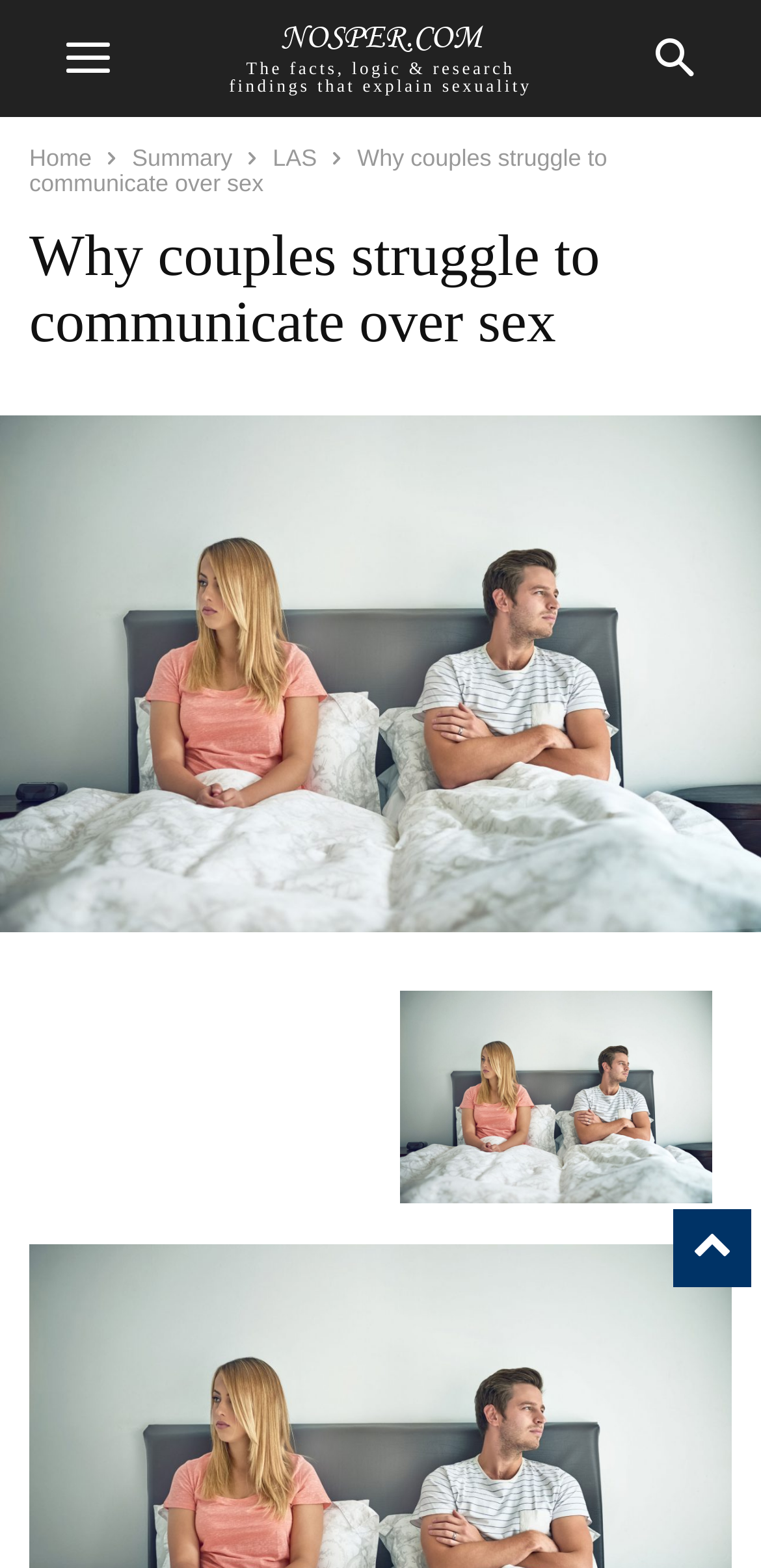Is there a search function on the webpage?
Give a single word or phrase answer based on the content of the image.

Yes